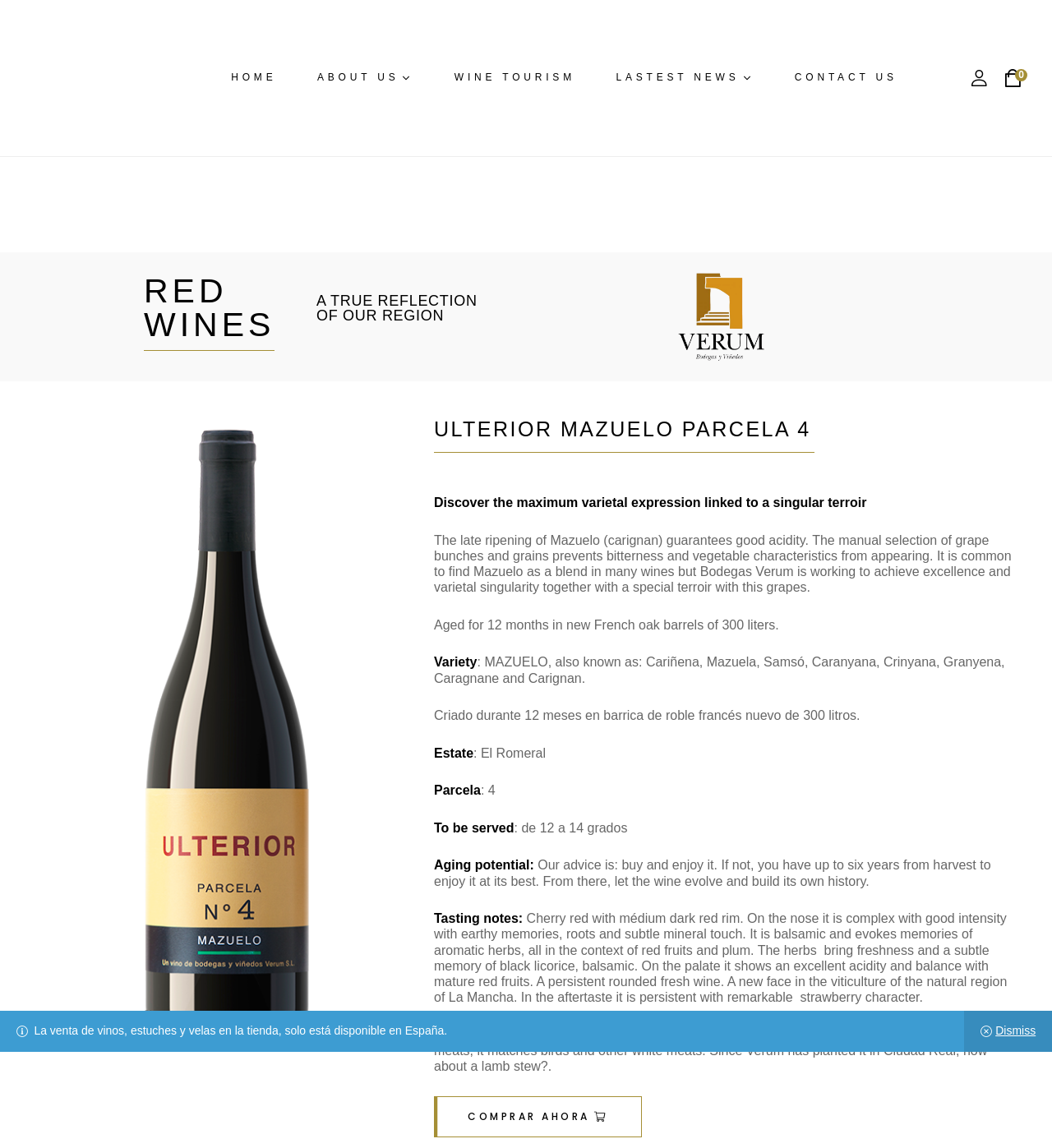Extract the heading text from the webpage.

ULTERIOR MAZUELO PARCELA 4